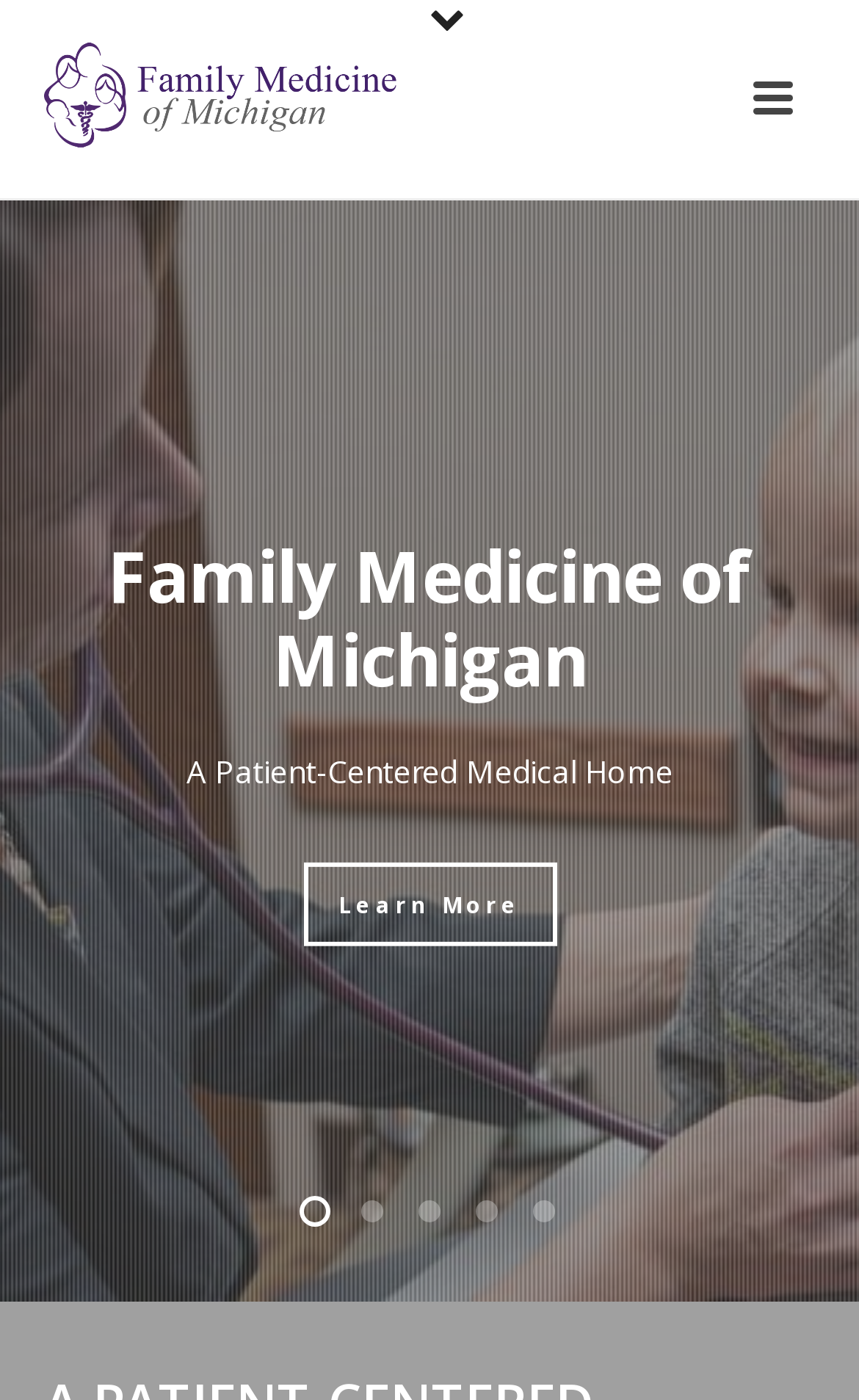Provide a one-word or one-phrase answer to the question:
How many 'Learn More' links are on the page?

4